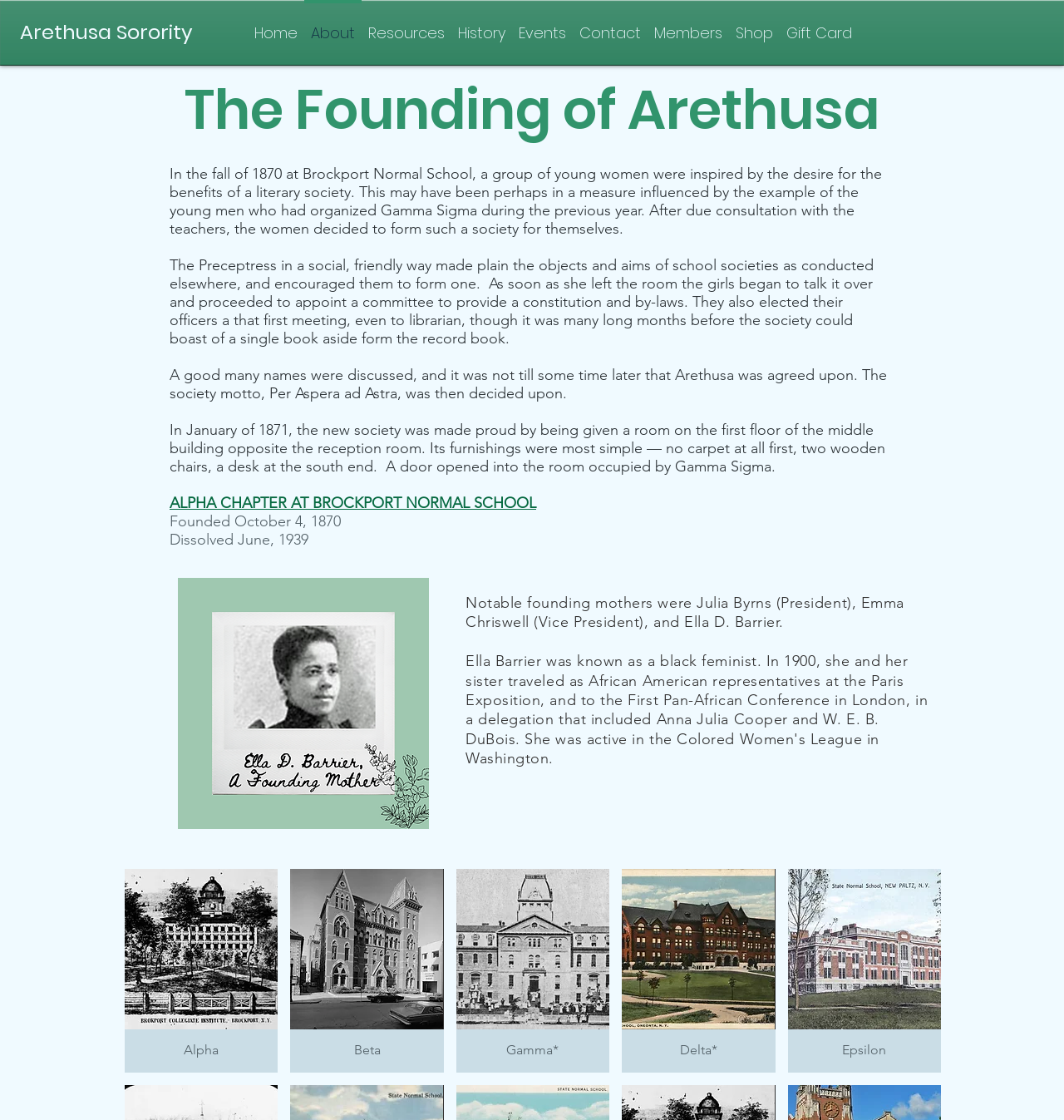Given the element description: "AlphaOct. 4th, 1870press to zoom", predict the bounding box coordinates of the UI element it refers to, using four float numbers between 0 and 1, i.e., [left, top, right, bottom].

[0.117, 0.776, 0.261, 0.958]